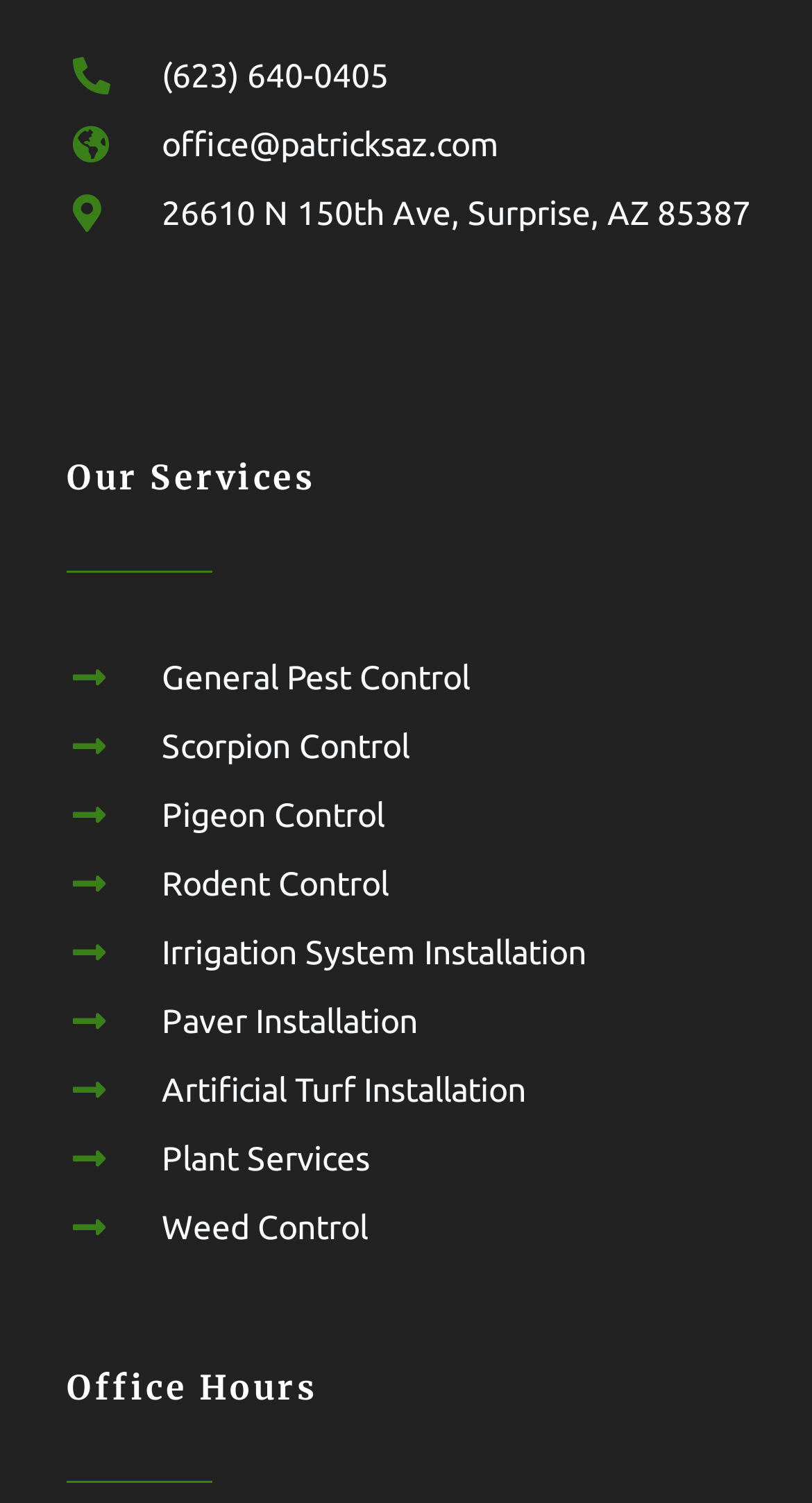Given the element description, predict the bounding box coordinates in the format (top-left x, top-left y, bottom-right x, bottom-right y), using floating point numbers between 0 and 1: office@patricksaz.com

[0.09, 0.078, 0.967, 0.112]